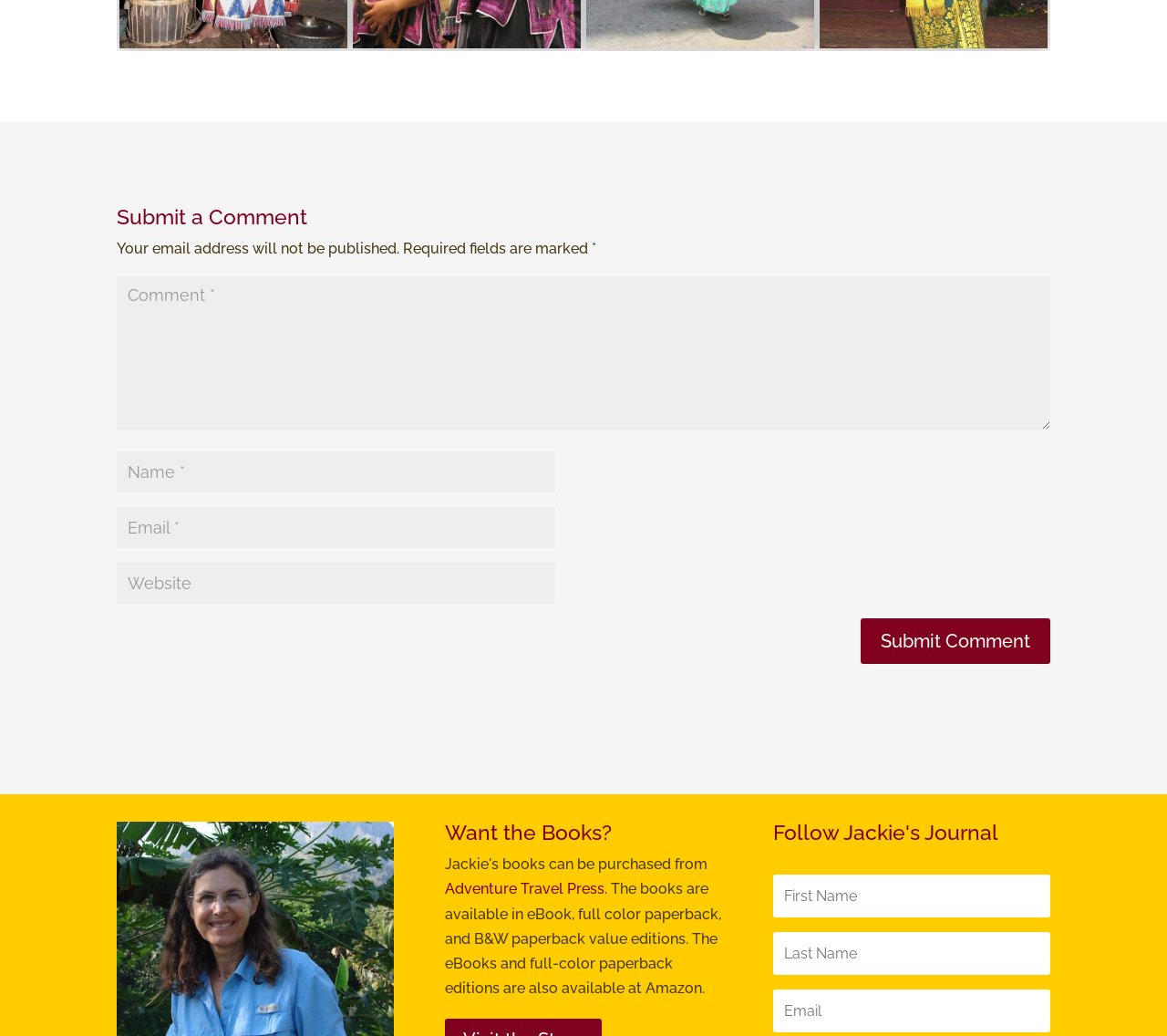Determine the bounding box coordinates for the HTML element mentioned in the following description: "input value="Comment *" name="comment"". The coordinates should be a list of four floats ranging from 0 to 1, represented as [left, top, right, bottom].

[0.1, 0.266, 0.9, 0.414]